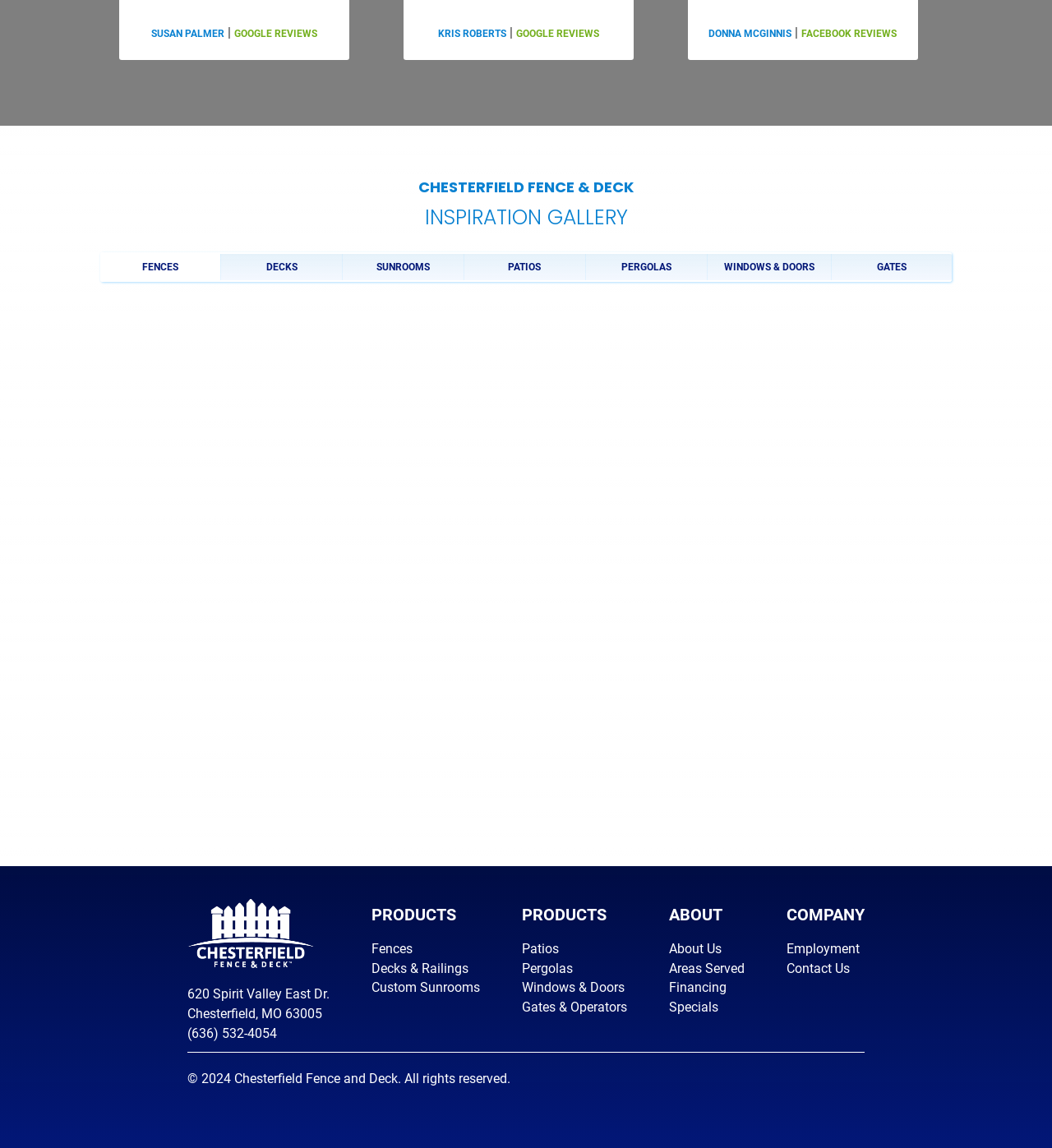Determine the bounding box coordinates of the section I need to click to execute the following instruction: "Click on the 'CONTACT US' link". Provide the coordinates as four float numbers between 0 and 1, i.e., [left, top, right, bottom].

[0.747, 0.837, 0.808, 0.85]